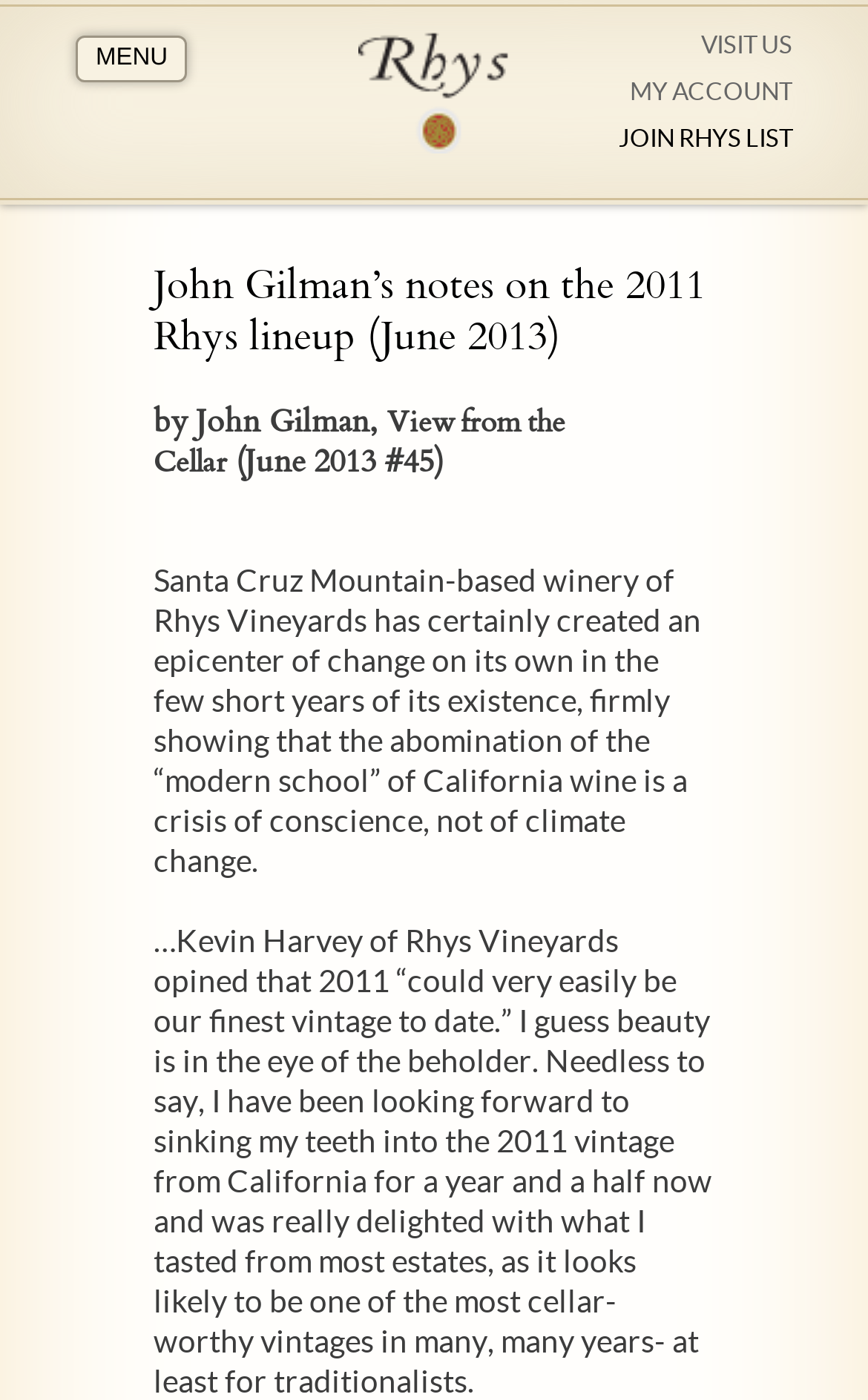Refer to the screenshot and give an in-depth answer to this question: What is the region where the winery is based?

The region where the winery is based is obtained from the text 'Santa Cruz Mountain-based winery of Rhys Vineyards...' which indicates that the winery is based in the Santa Cruz Mountain region.